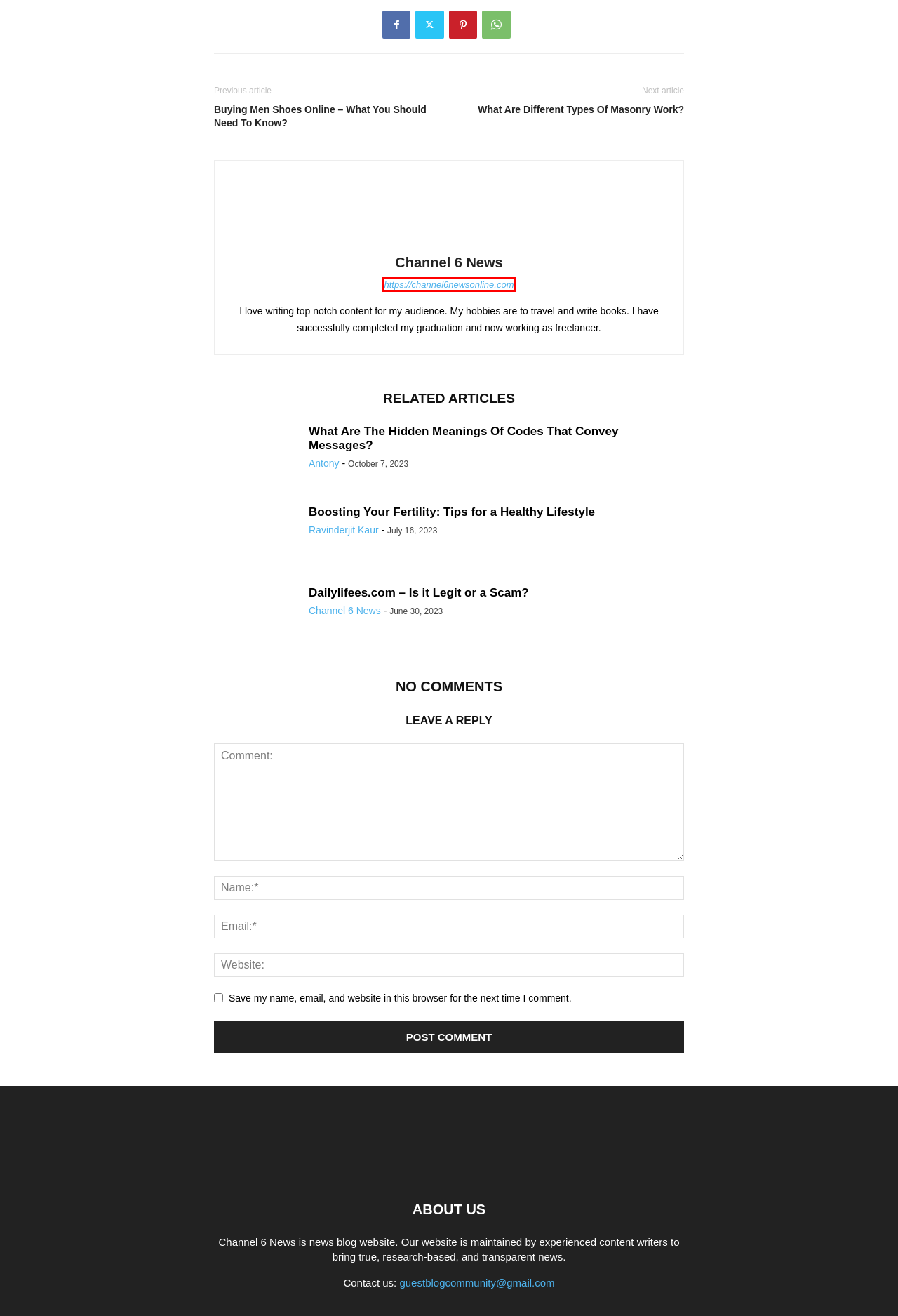You have a screenshot of a webpage with a red bounding box around a UI element. Determine which webpage description best matches the new webpage that results from clicking the element in the bounding box. Here are the candidates:
A. Home - Channel 6 News Online
B. Boosting Your Fertility: Tips for a Healthy Lifestyle
C. Channel 6 News, Author at Get Latest News, Breaking News, Daily Updates
D. What Are Different Types Of Masonry Work?
E. Privacy Policy - Get Latest News, Breaking News, Daily Updates
F. What are the hidden meanings of codes that convey messages?
G. About Us - Get Latest News, Breaking News, Daily Updates
H. Contact Us - Get Latest News, Breaking News, Daily Updates

A